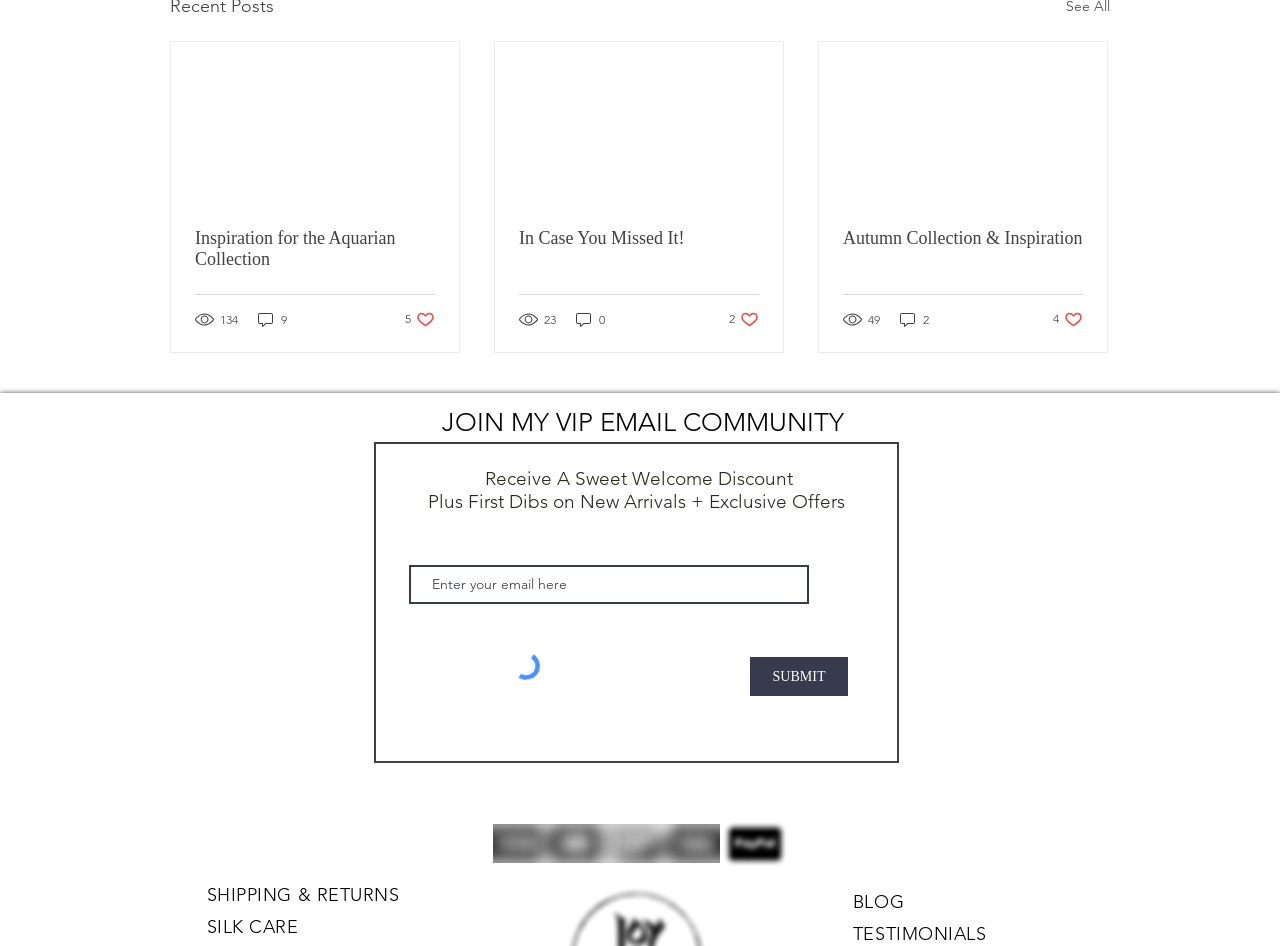Specify the bounding box coordinates of the area that needs to be clicked to achieve the following instruction: "View 'Inspiration for the Aquarian Collection'".

[0.152, 0.241, 0.34, 0.285]